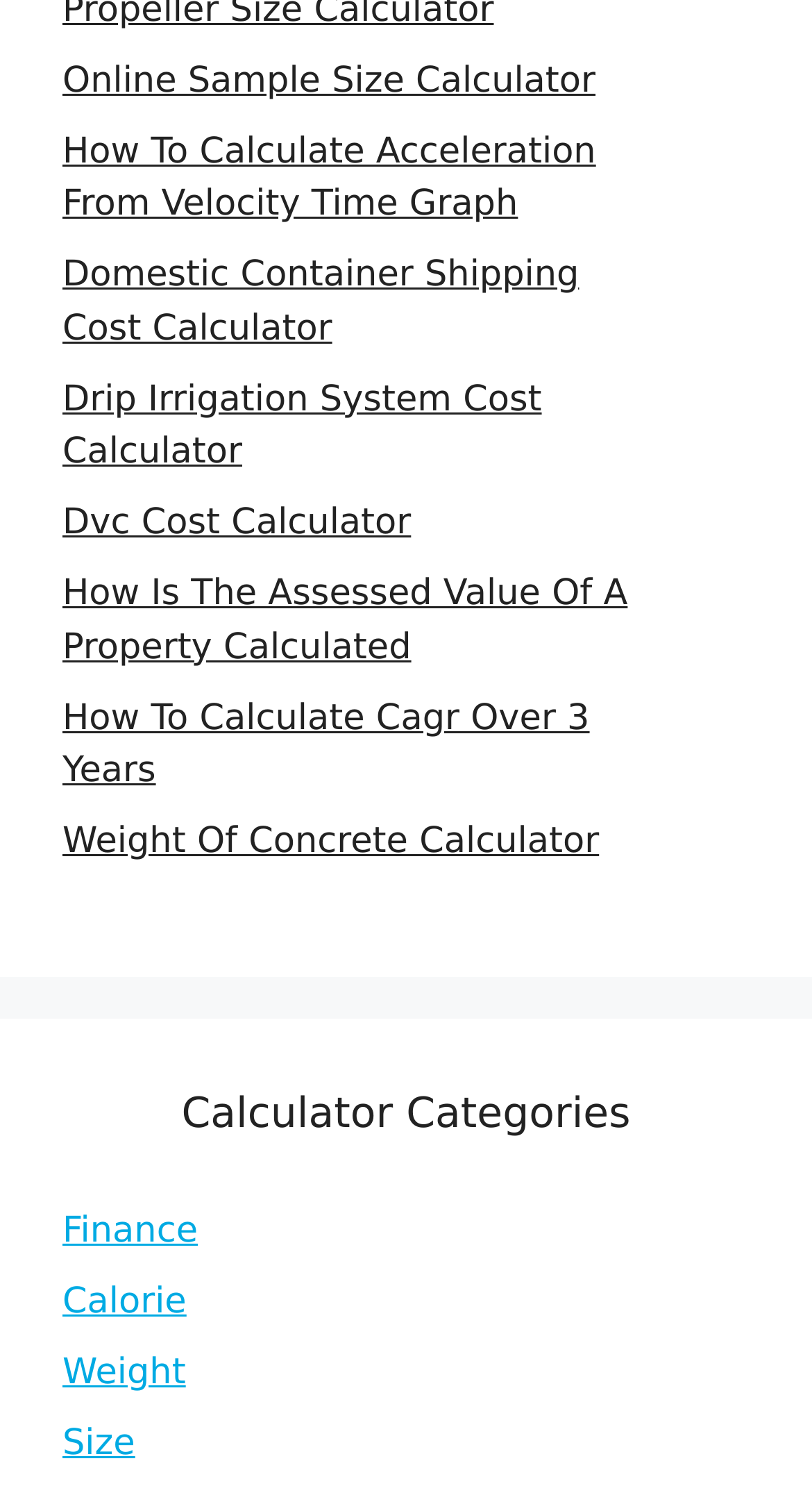Determine the bounding box coordinates of the clickable region to carry out the instruction: "Learn How To Calculate Cagr Over 3 Years".

[0.077, 0.469, 0.726, 0.533]